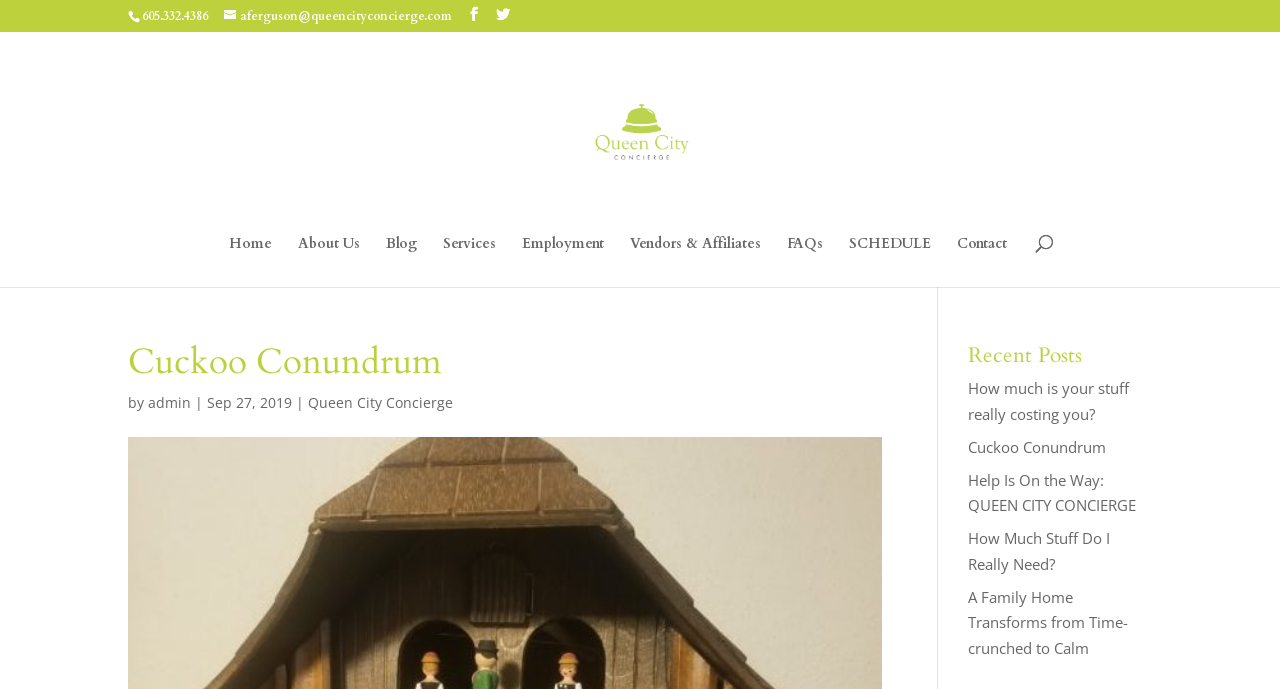Refer to the element description Patient Medical History Update and identify the corresponding bounding box in the screenshot. Format the coordinates as (top-left x, top-left y, bottom-right x, bottom-right y) with values in the range of 0 to 1.

None